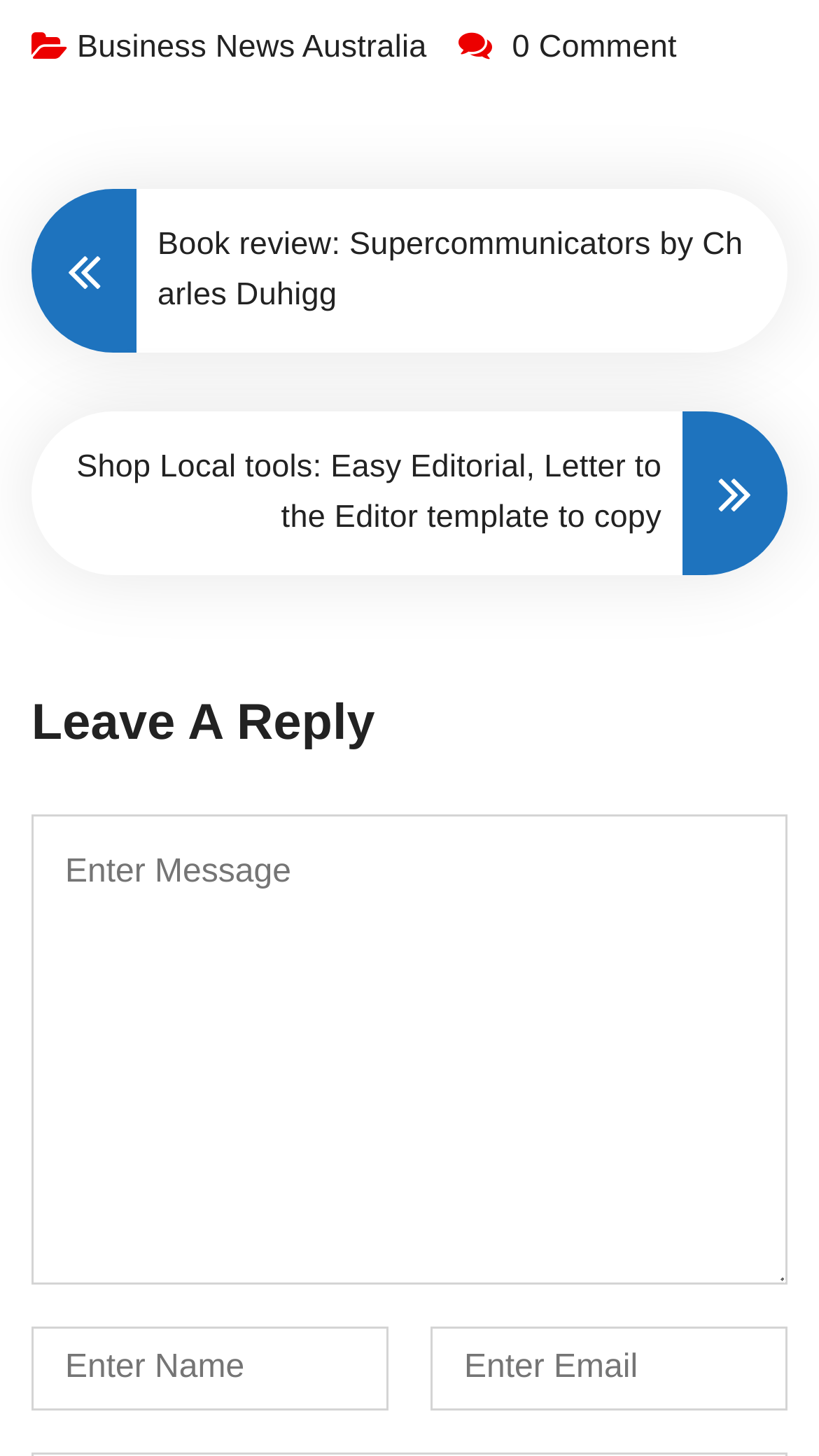Please provide the bounding box coordinates for the UI element as described: "name="email" placeholder="Enter Email"". The coordinates must be four floats between 0 and 1, represented as [left, top, right, bottom].

[0.526, 0.911, 0.962, 0.969]